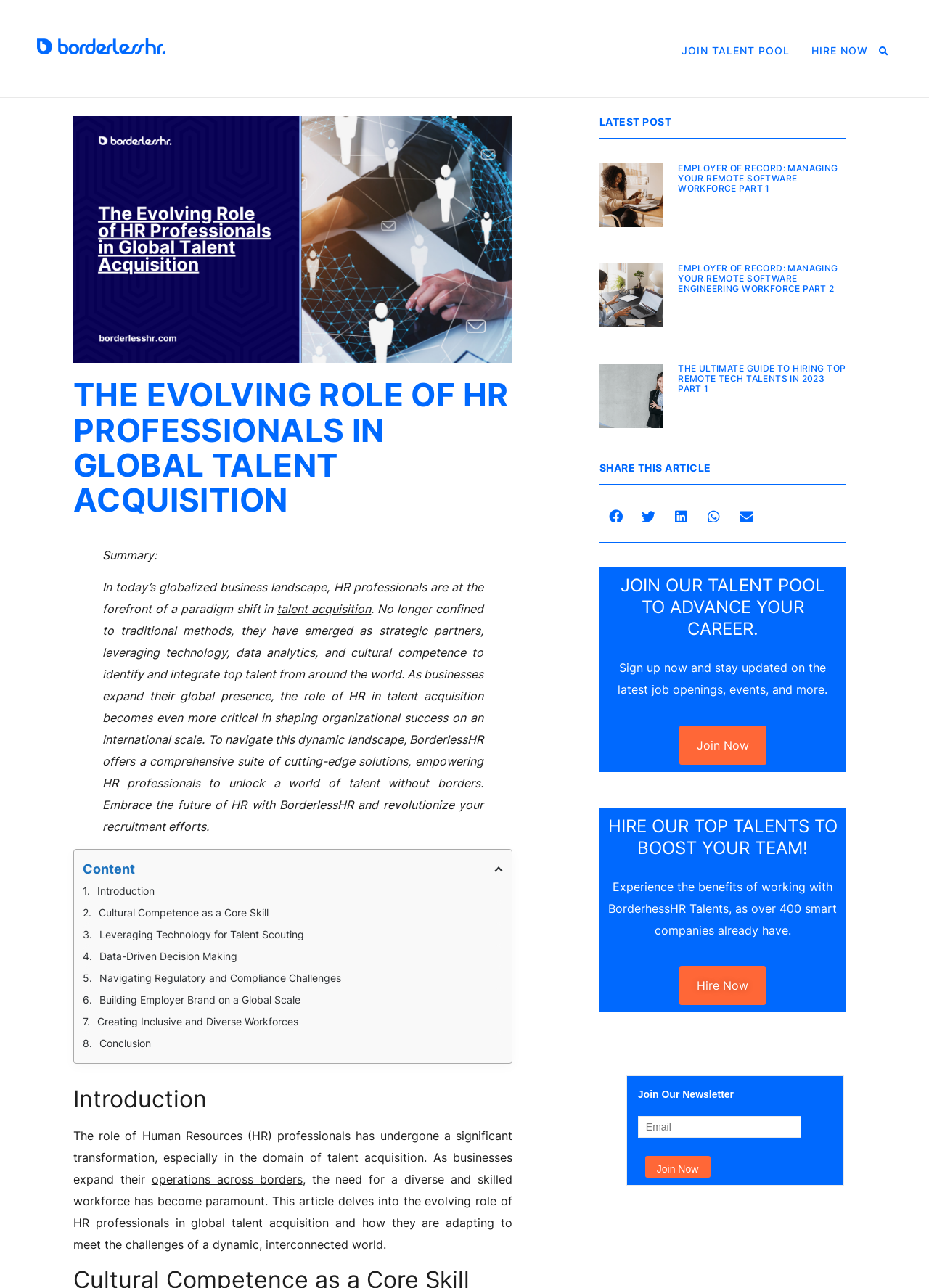Determine the bounding box coordinates of the clickable region to follow the instruction: "Search for something".

[0.942, 0.03, 0.96, 0.047]